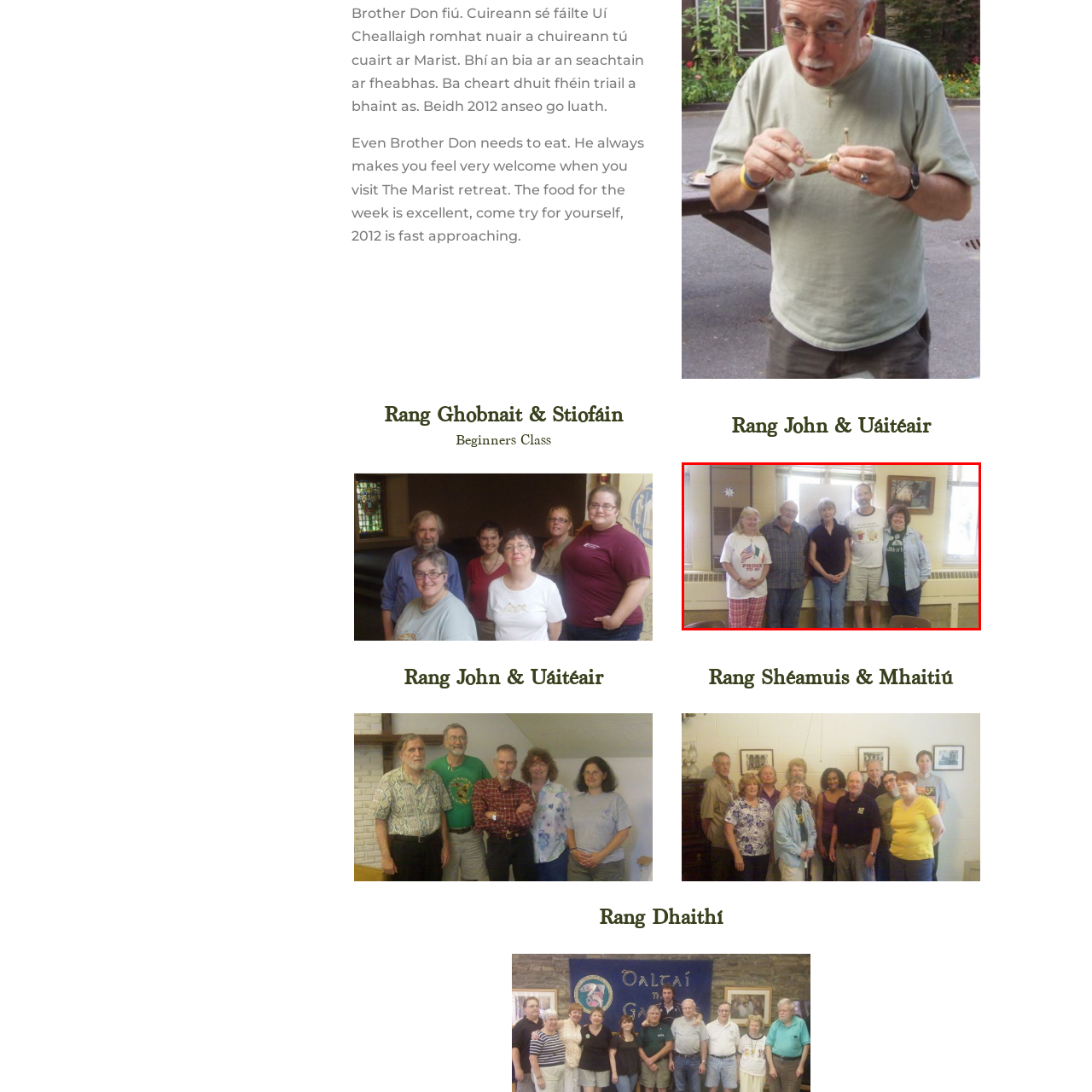How many individuals are in the group?
Look at the image contained within the red bounding box and provide a detailed answer based on the visual details you can infer from it.

The image features a group of five individuals standing together, likely in a classroom or community center setting.